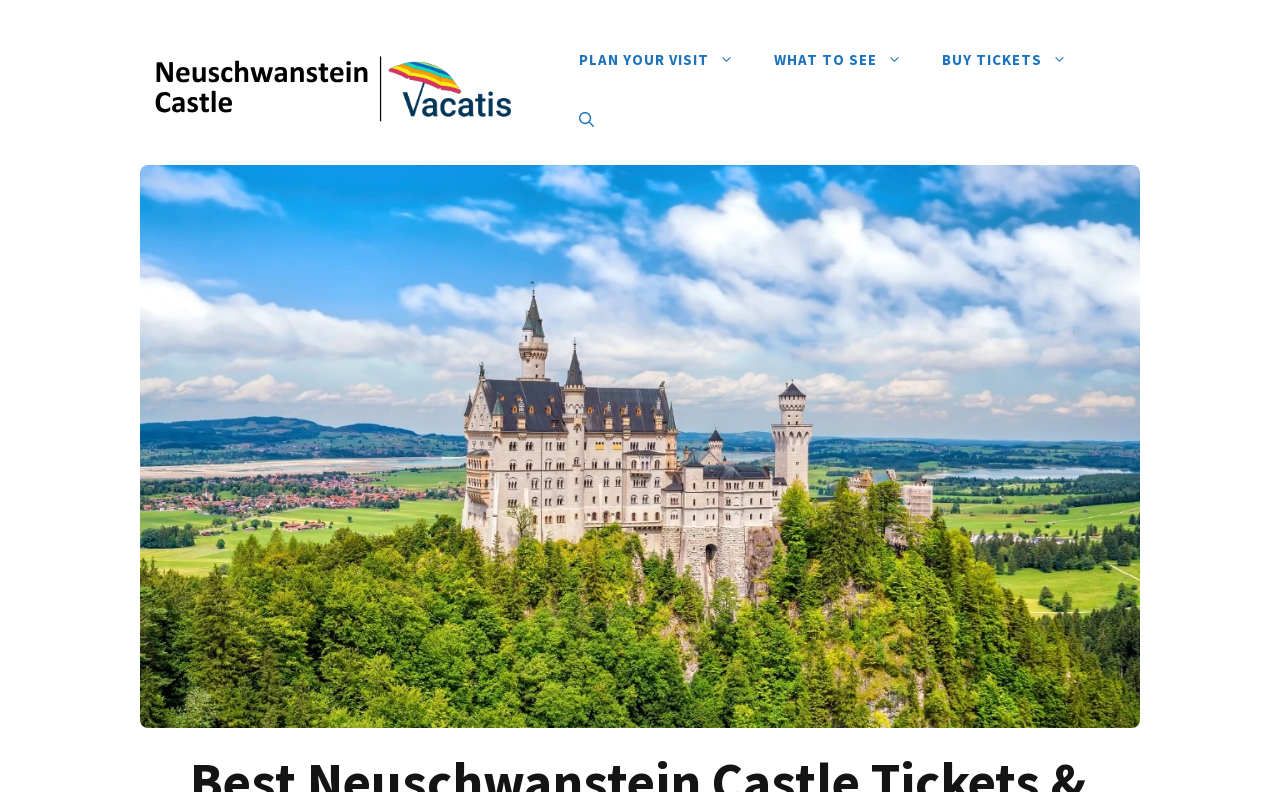Use a single word or phrase to answer the question: What type of image is displayed on the webpage?

Castle